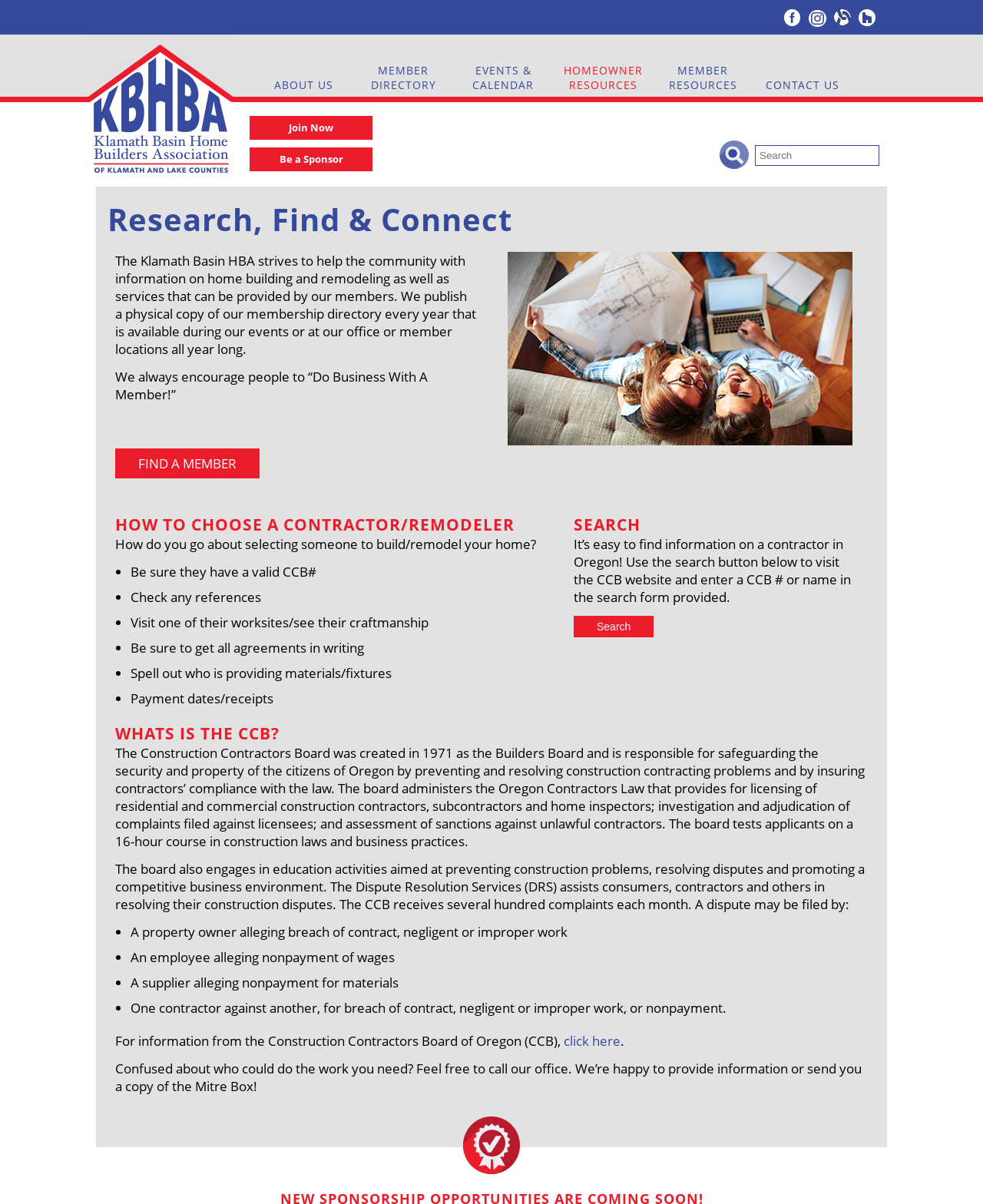Can you find the bounding box coordinates for the UI element given this description: "Be a Sponsor"? Provide the coordinates as four float numbers between 0 and 1: [left, top, right, bottom].

[0.254, 0.122, 0.379, 0.142]